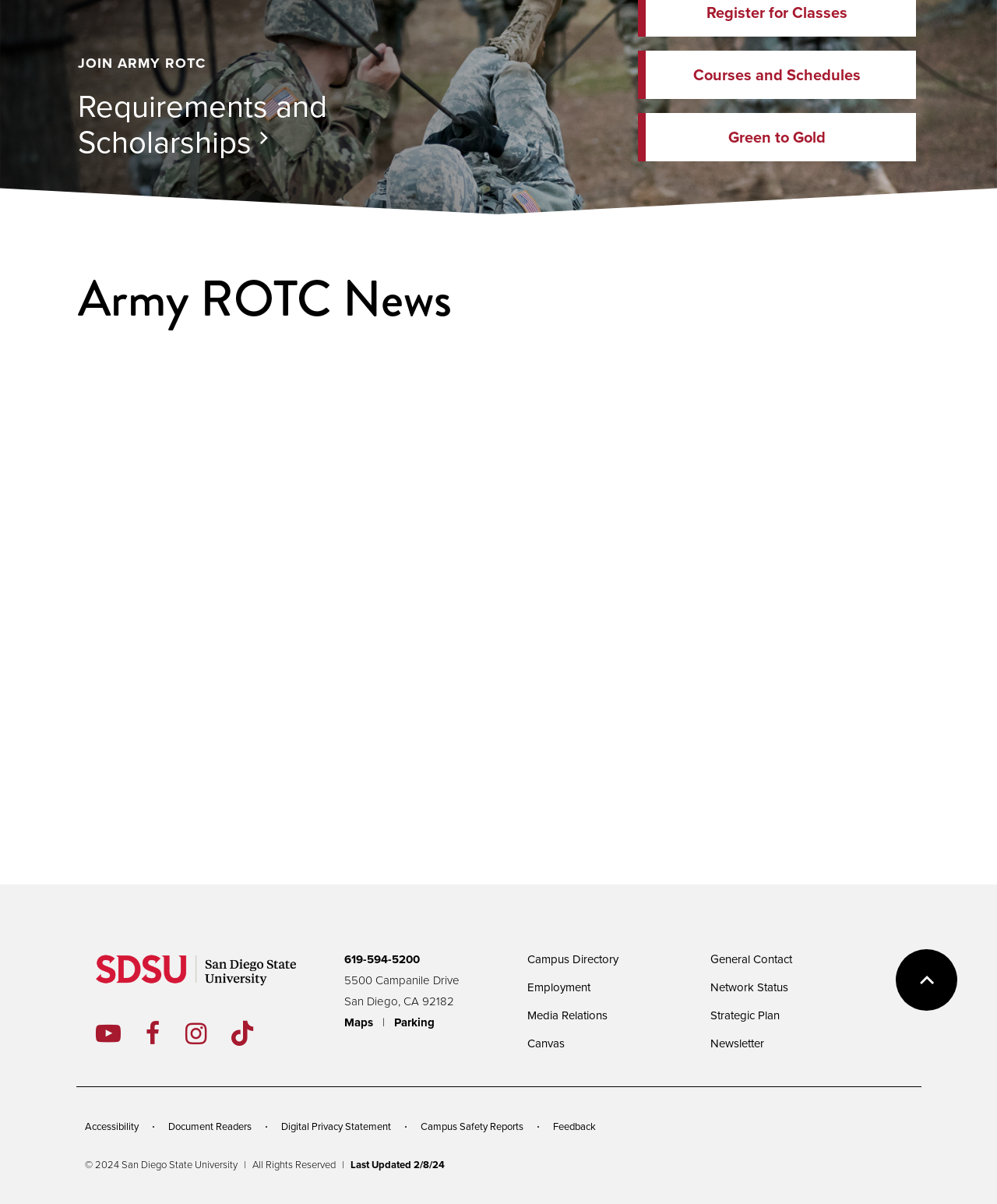What is the phone number of the university?
Give a one-word or short phrase answer based on the image.

619-594-5200